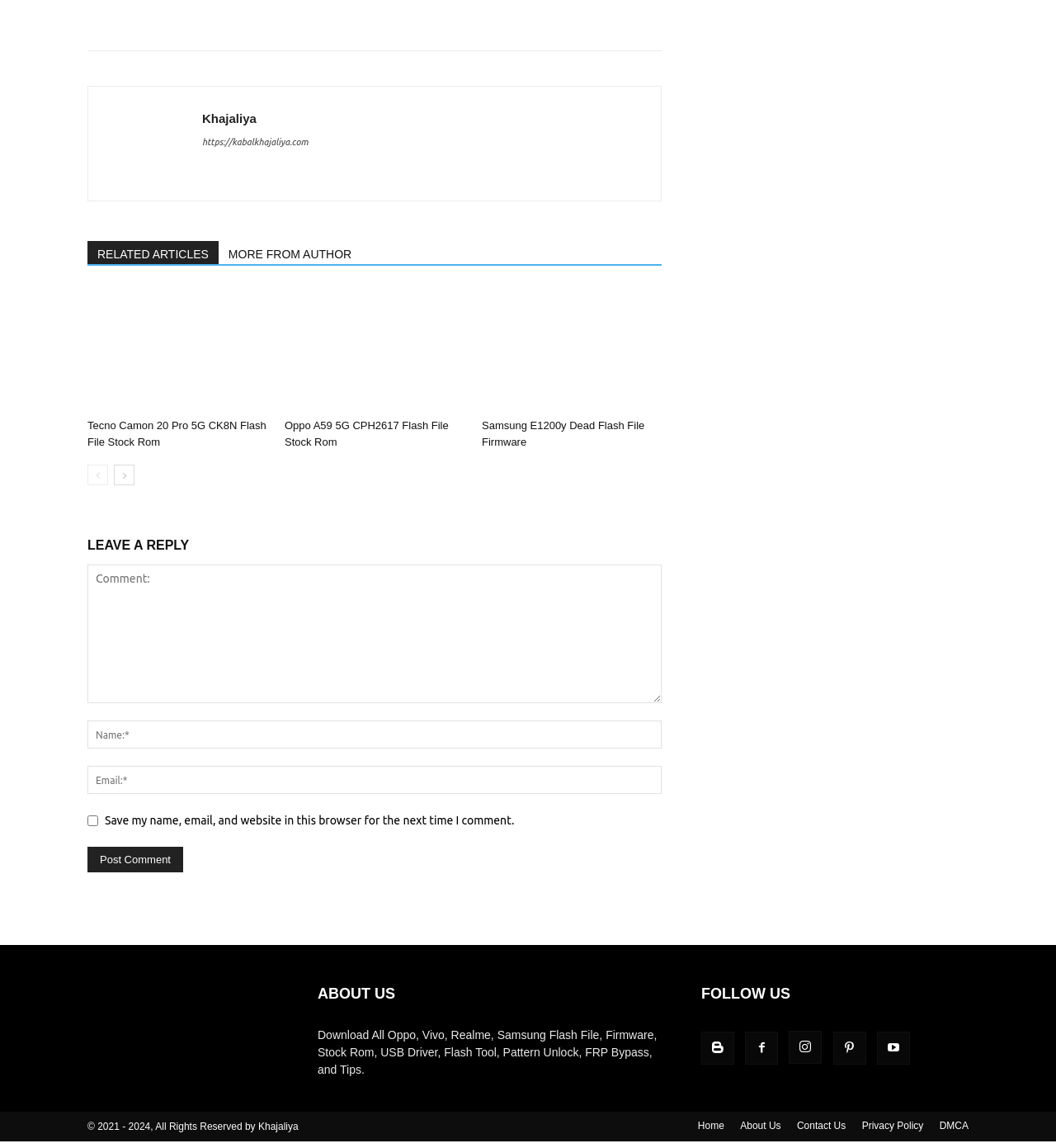Please specify the bounding box coordinates for the clickable region that will help you carry out the instruction: "Click on Facebook link".

[0.083, 0.0, 0.174, 0.029]